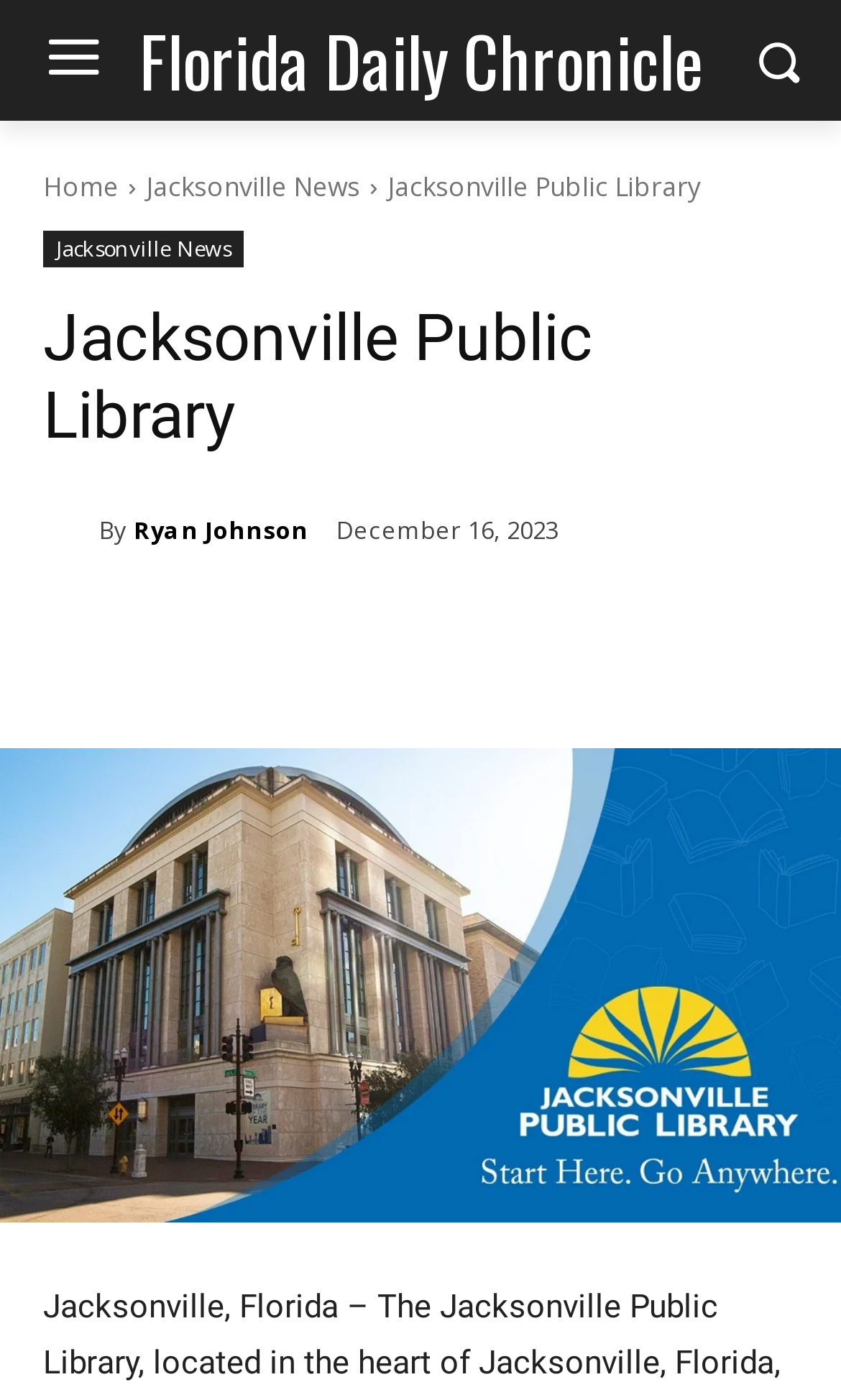Identify the bounding box coordinates of the clickable region to carry out the given instruction: "visit Jacksonville Public Library's homepage".

[0.0, 0.534, 1.0, 0.873]